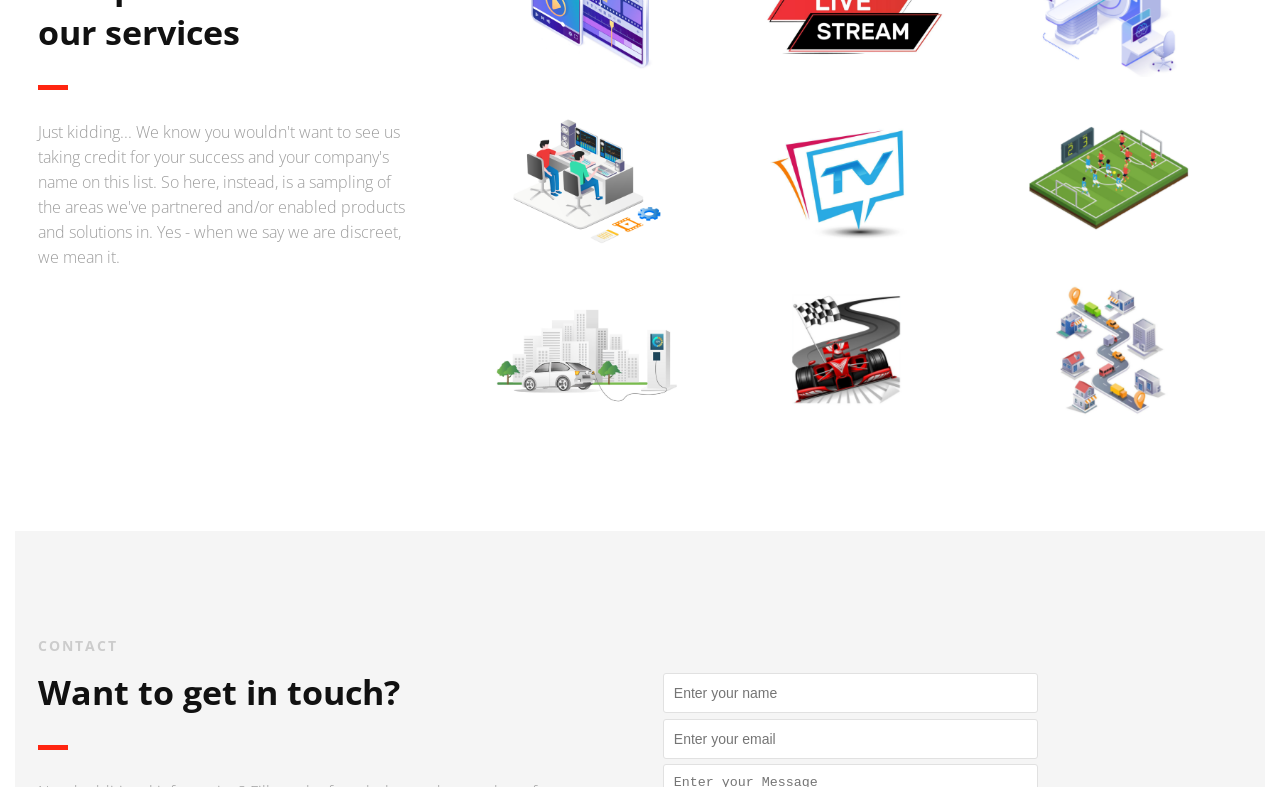What is the theme of the bottom-right image?
Provide a thorough and detailed answer to the question.

The bottom-right image has a description 'Intelligent Delivery & Routing' and is accompanied by a heading with the same text, indicating that the theme of the image is related to intelligent delivery and routing.